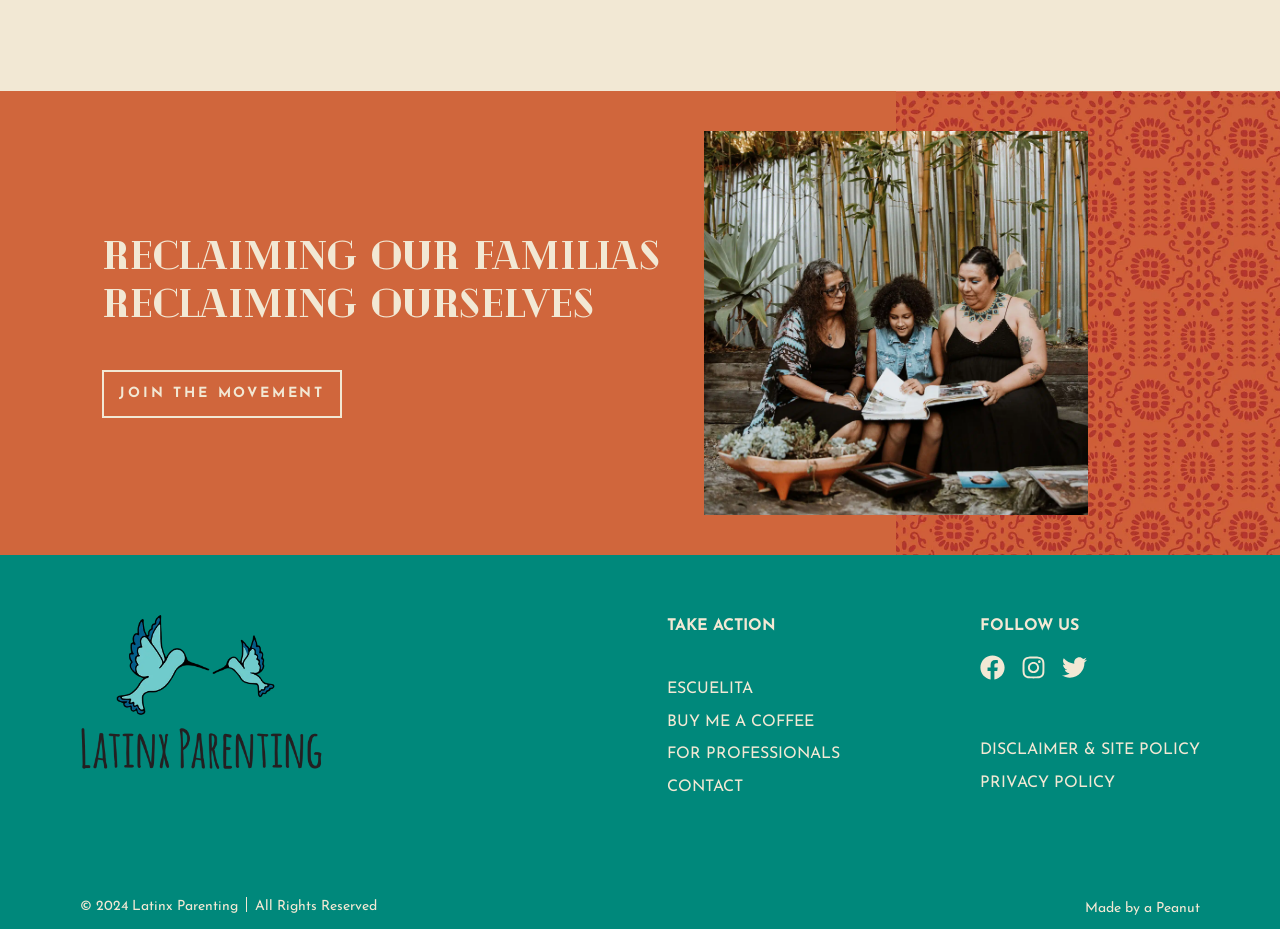Identify the bounding box coordinates of the part that should be clicked to carry out this instruction: "Read DISCLAIMER & SITE POLICY".

[0.766, 0.799, 0.938, 0.816]